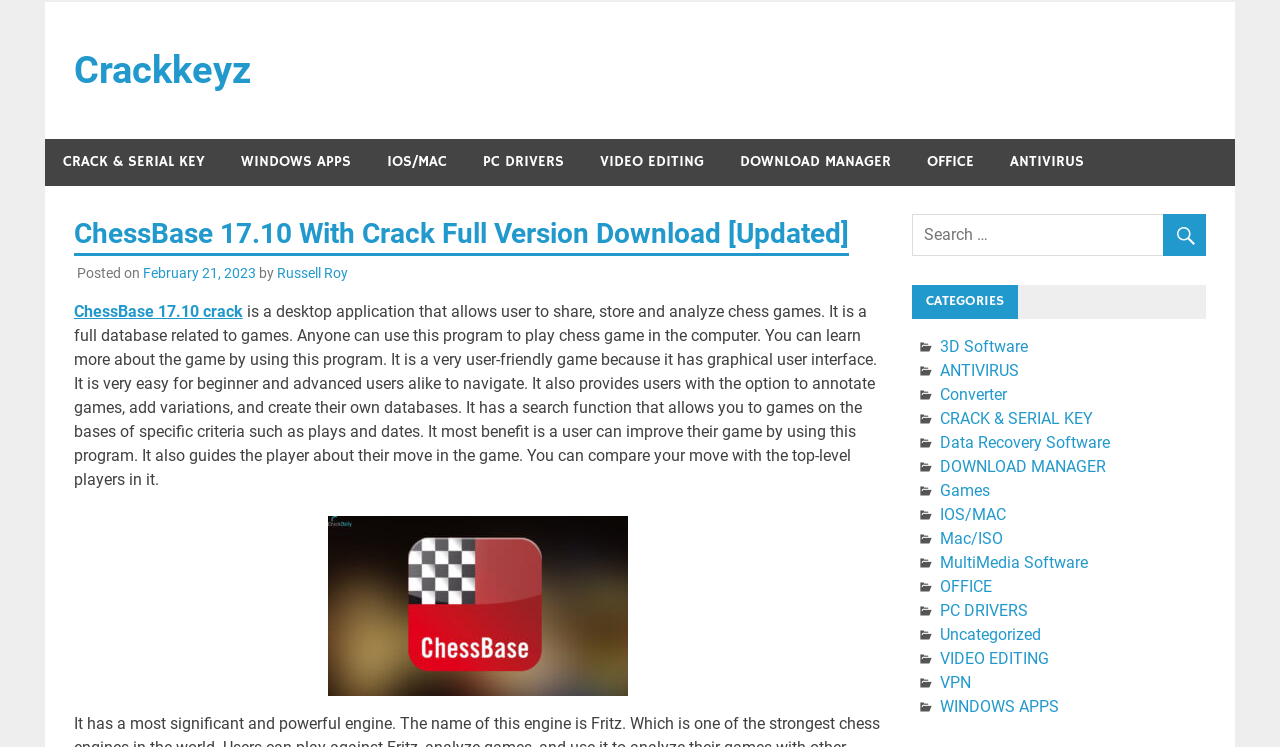Please determine the headline of the webpage and provide its content.

ChessBase 17.10 With Crack Full Version Download [Updated]